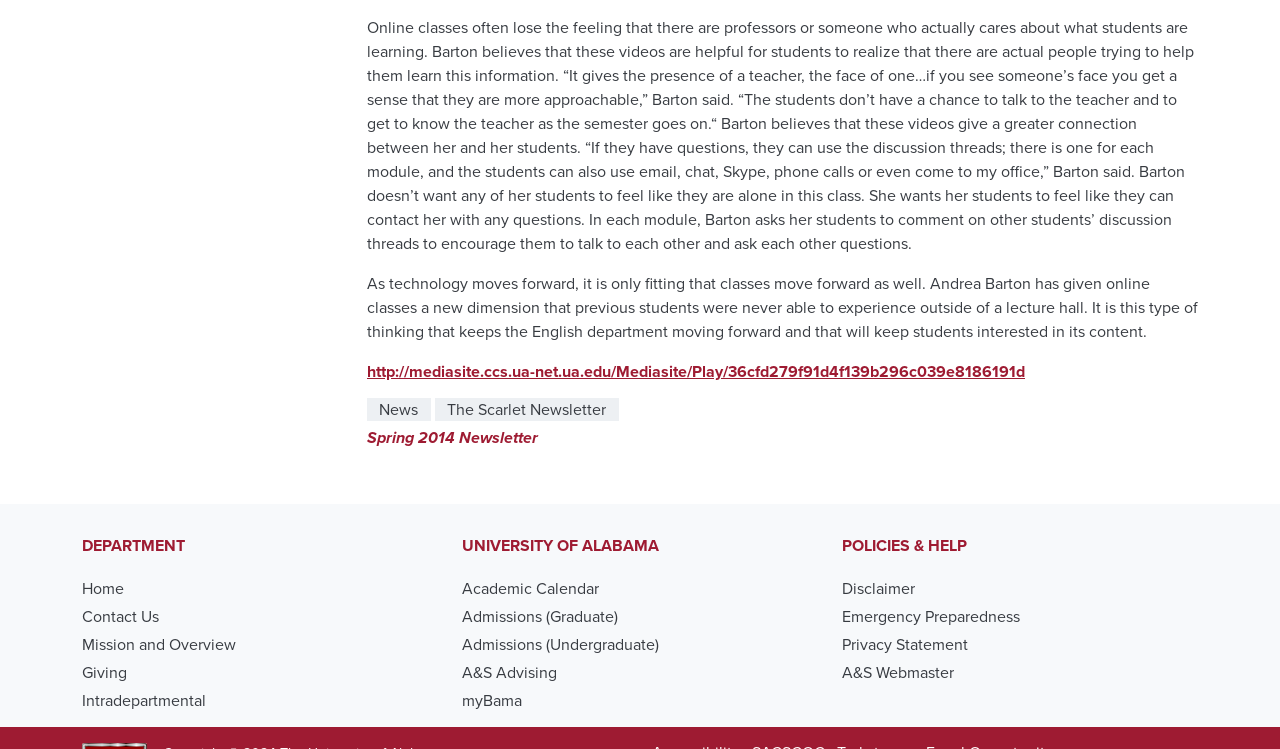Determine the bounding box coordinates of the area to click in order to meet this instruction: "Visit the Home page".

[0.064, 0.771, 0.097, 0.801]